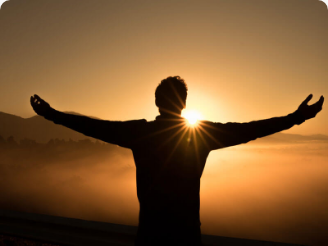What is surrounding the person in the scene?
Please provide a detailed answer to the question.

According to the caption, 'the surrounding mist adds a mystical quality to the scene', suggesting that the person is surrounded by a layer of mist or fog.